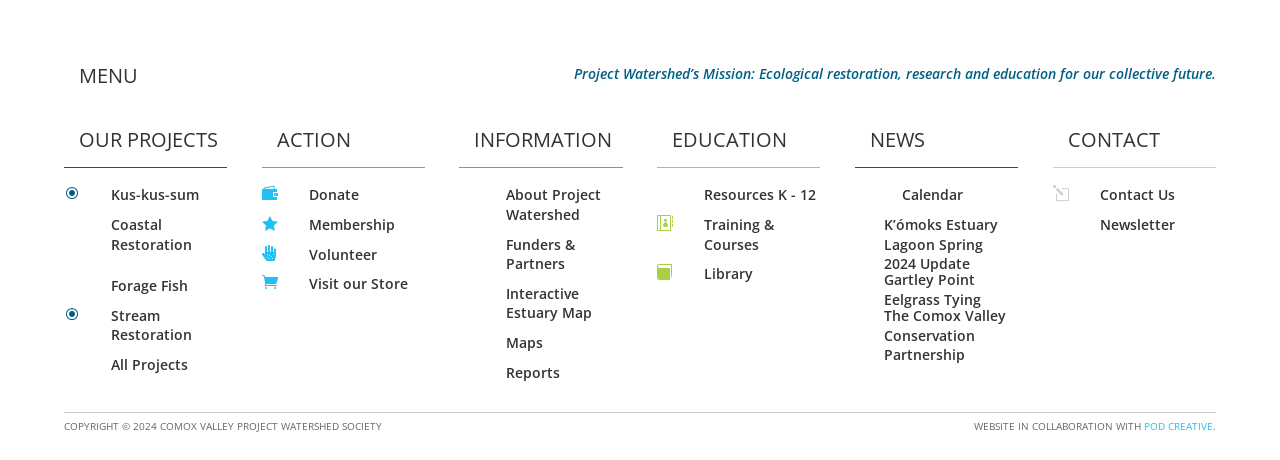Carefully observe the image and respond to the question with a detailed answer:
What is the organization's mission?

I found the organization's mission by looking at the static text element that says 'Project Watershed’s Mission:' and then reading the adjacent static text element that describes the mission as 'Ecological restoration, research and education for our collective future.'